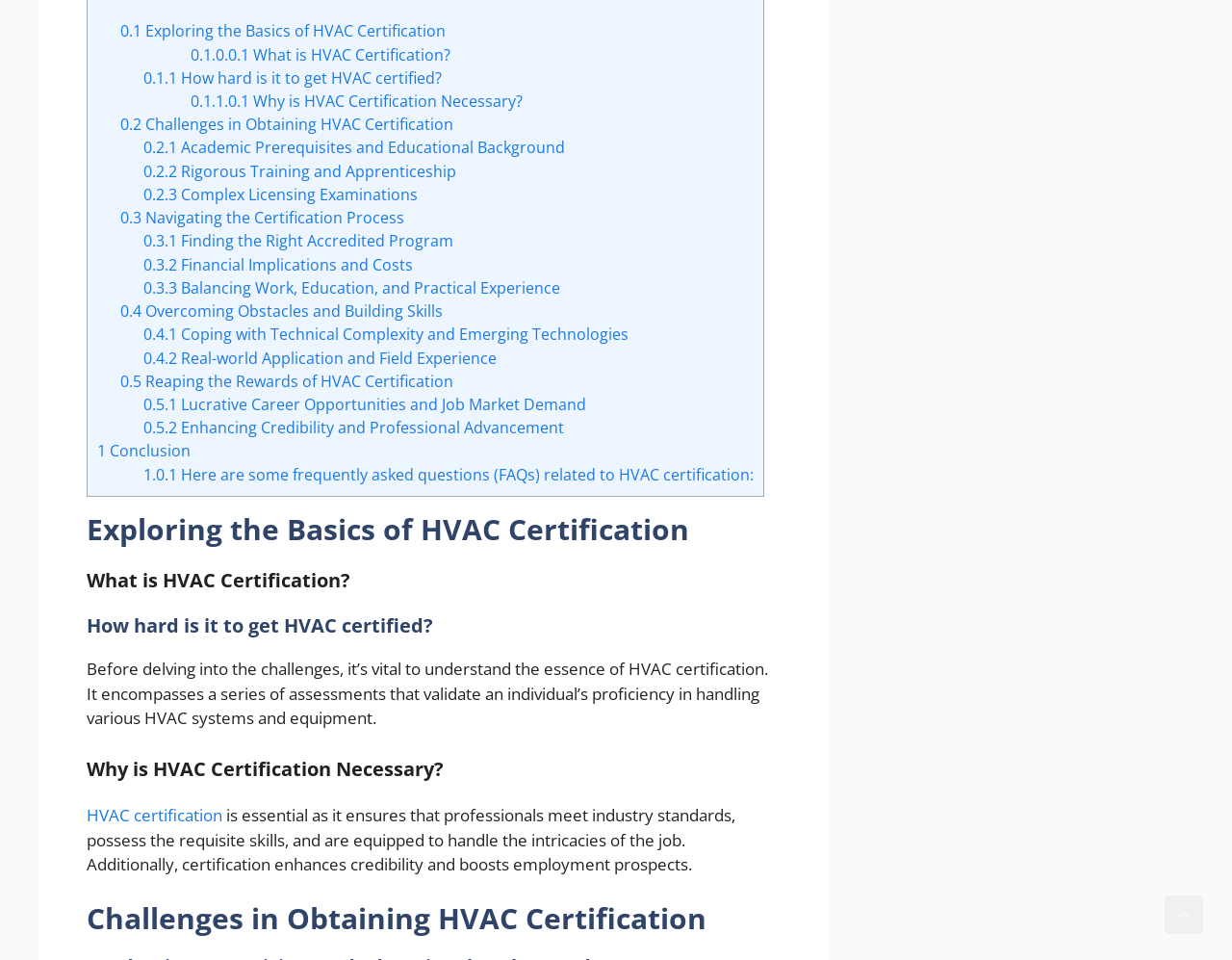Find the bounding box coordinates of the element I should click to carry out the following instruction: "View recent posts".

None